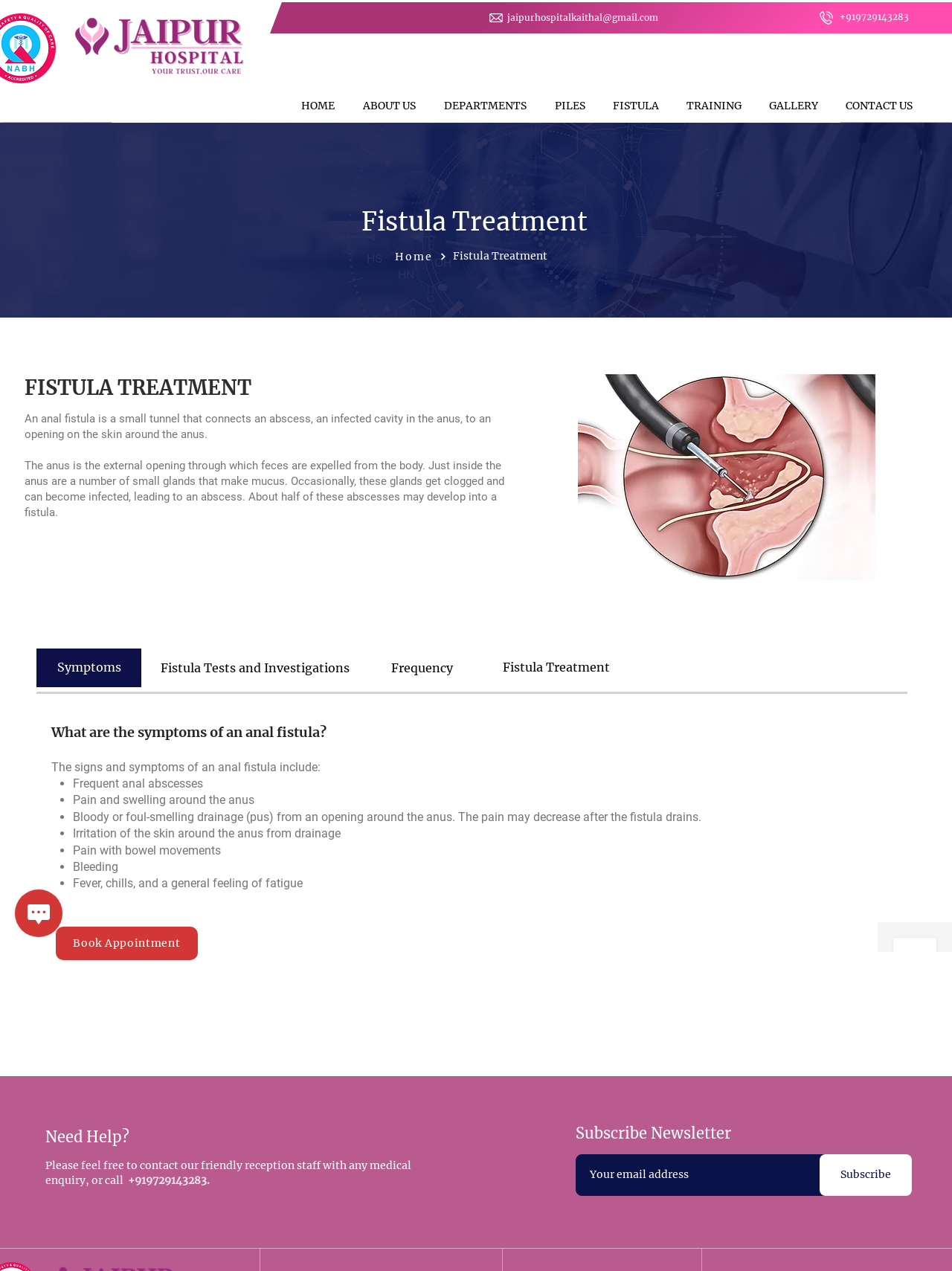Please identify the bounding box coordinates of where to click in order to follow the instruction: "View the article about Cascading Style Sheets".

None